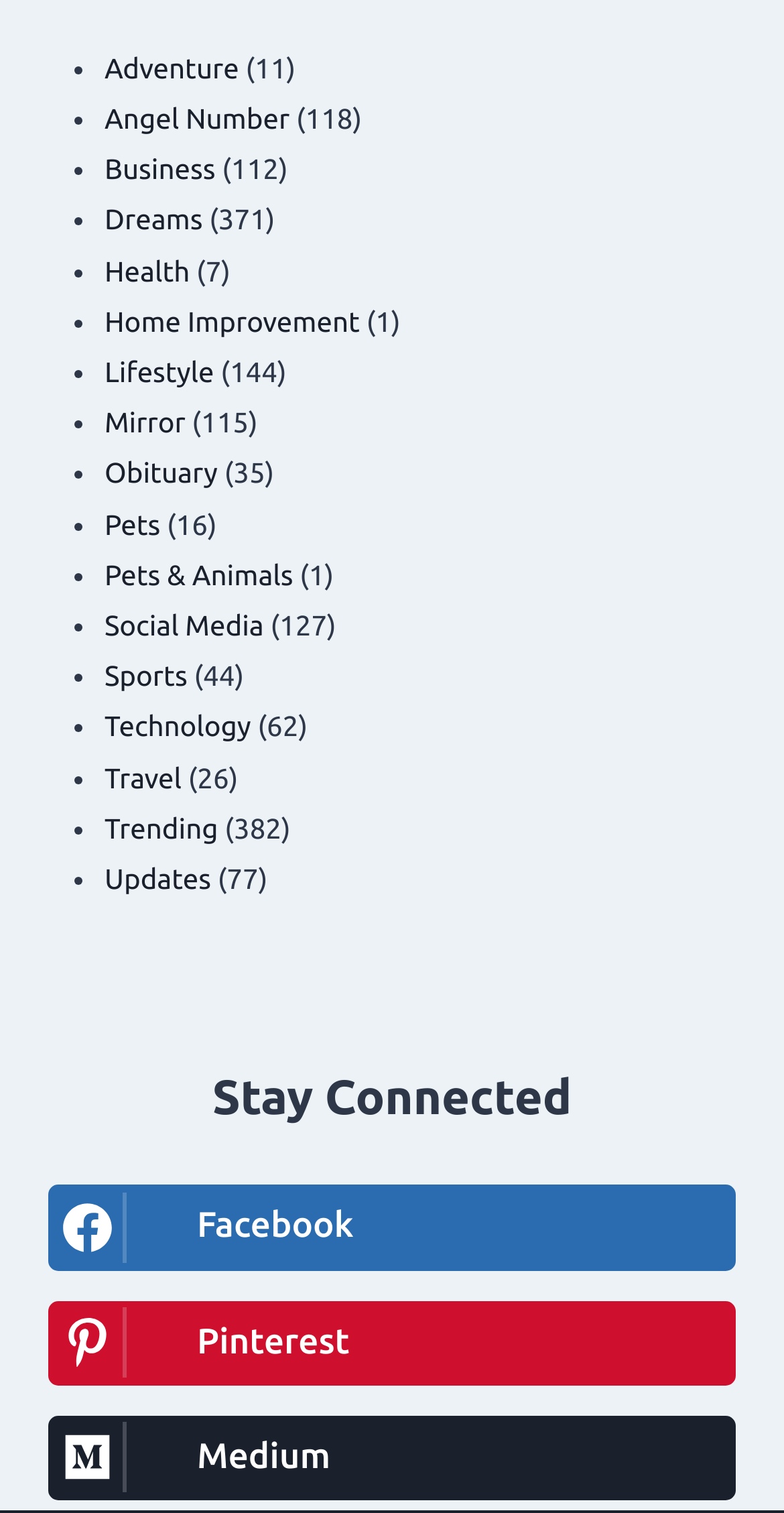Identify the bounding box coordinates for the UI element described as: "Pets & Animals". The coordinates should be provided as four floats between 0 and 1: [left, top, right, bottom].

[0.133, 0.369, 0.374, 0.39]